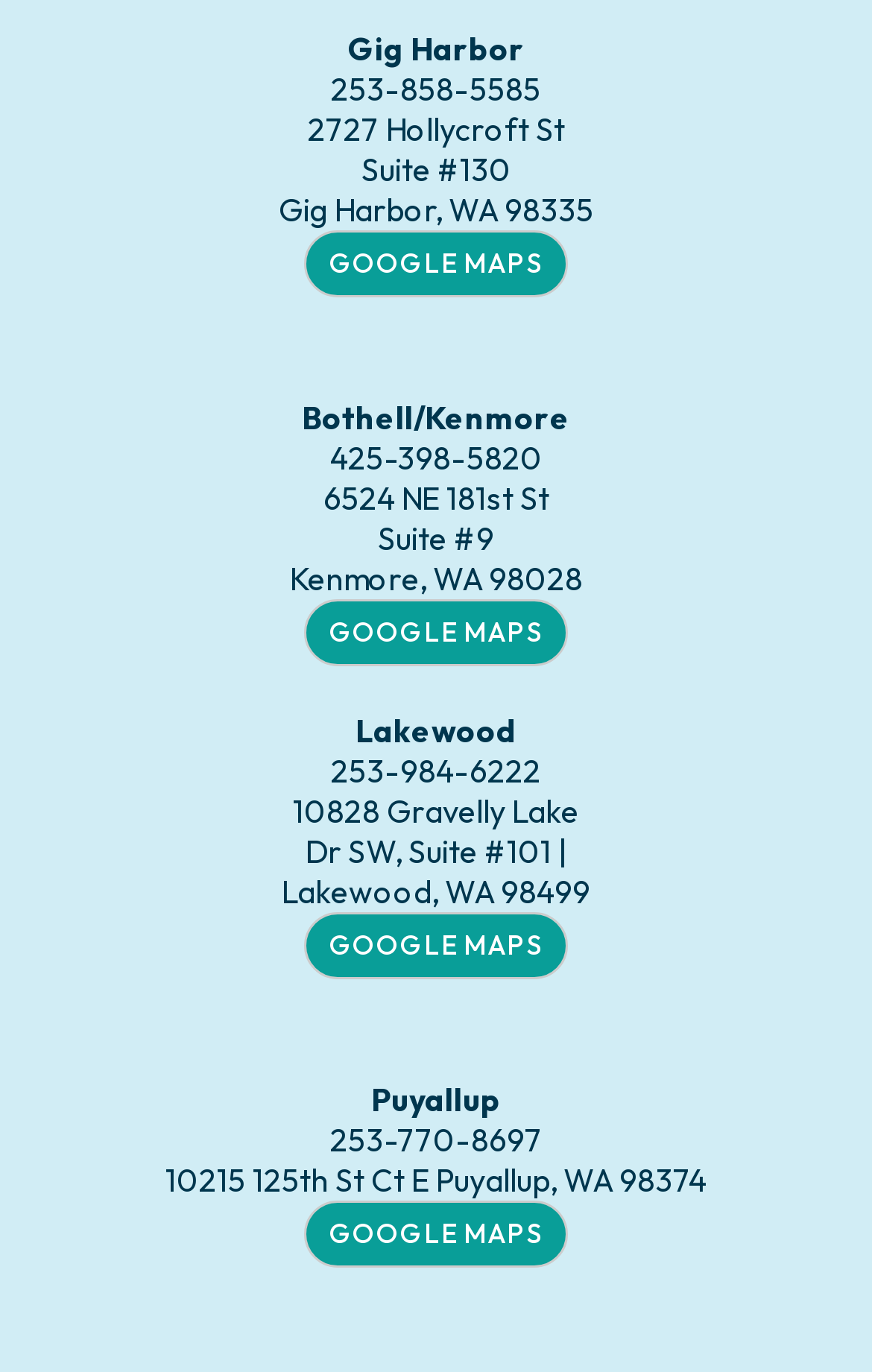Locate the bounding box coordinates of the element that should be clicked to fulfill the instruction: "Call Puyallup office".

[0.378, 0.816, 0.622, 0.845]